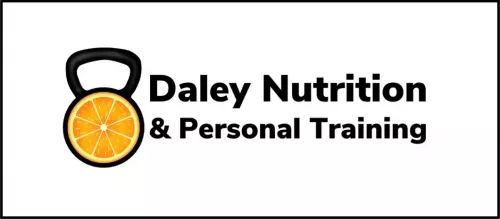What is incorporated within the kettlebell outline?
Using the information presented in the image, please offer a detailed response to the question.

The caption states that the kettlebell outline cleverly incorporates an orange slice design, symbolizing a vibrant approach to health and nutrition, which is a unique and creative element of the logo.